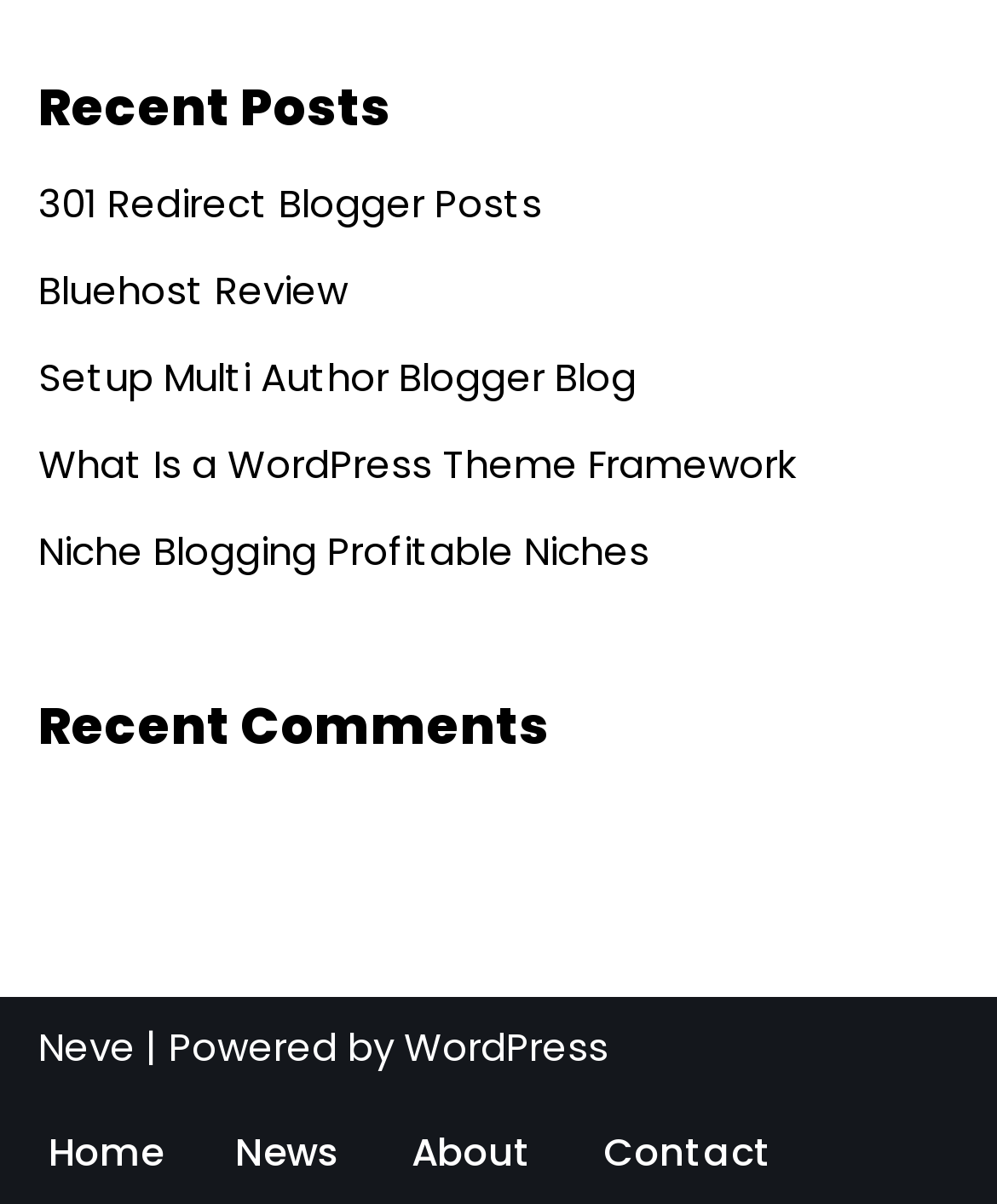How many links are in the 'Recent Posts' section?
Provide an in-depth and detailed answer to the question.

The 'Recent Posts' section contains five links, which are '301 Redirect Blogger Posts', 'Bluehost Review', 'Setup Multi Author Blogger Blog', 'What Is a WordPress Theme Framework', and 'Niche Blogging Profitable Niches'.